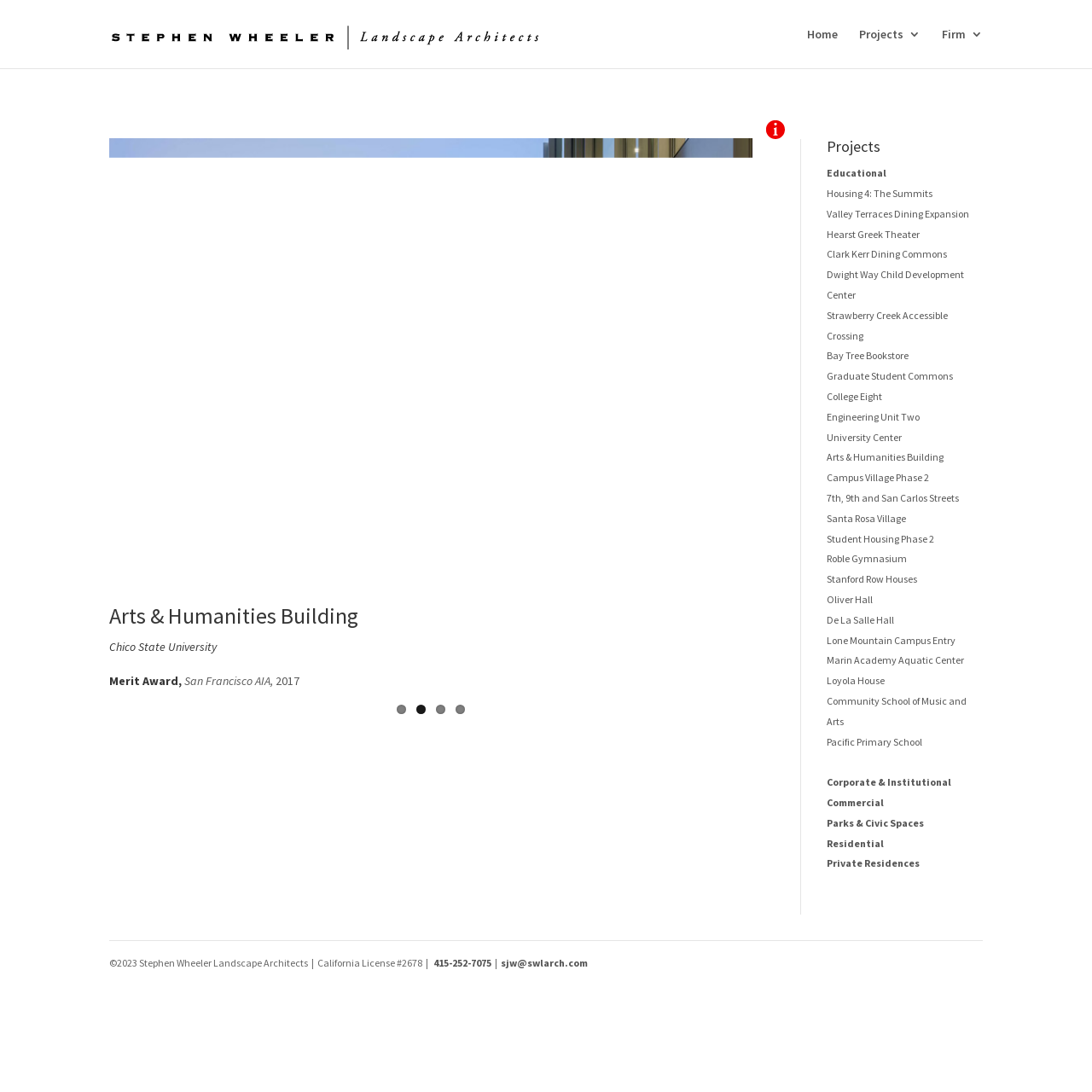Identify the bounding box coordinates for the element that needs to be clicked to fulfill this instruction: "Click the 'Home' link". Provide the coordinates in the format of four float numbers between 0 and 1: [left, top, right, bottom].

[0.739, 0.026, 0.767, 0.062]